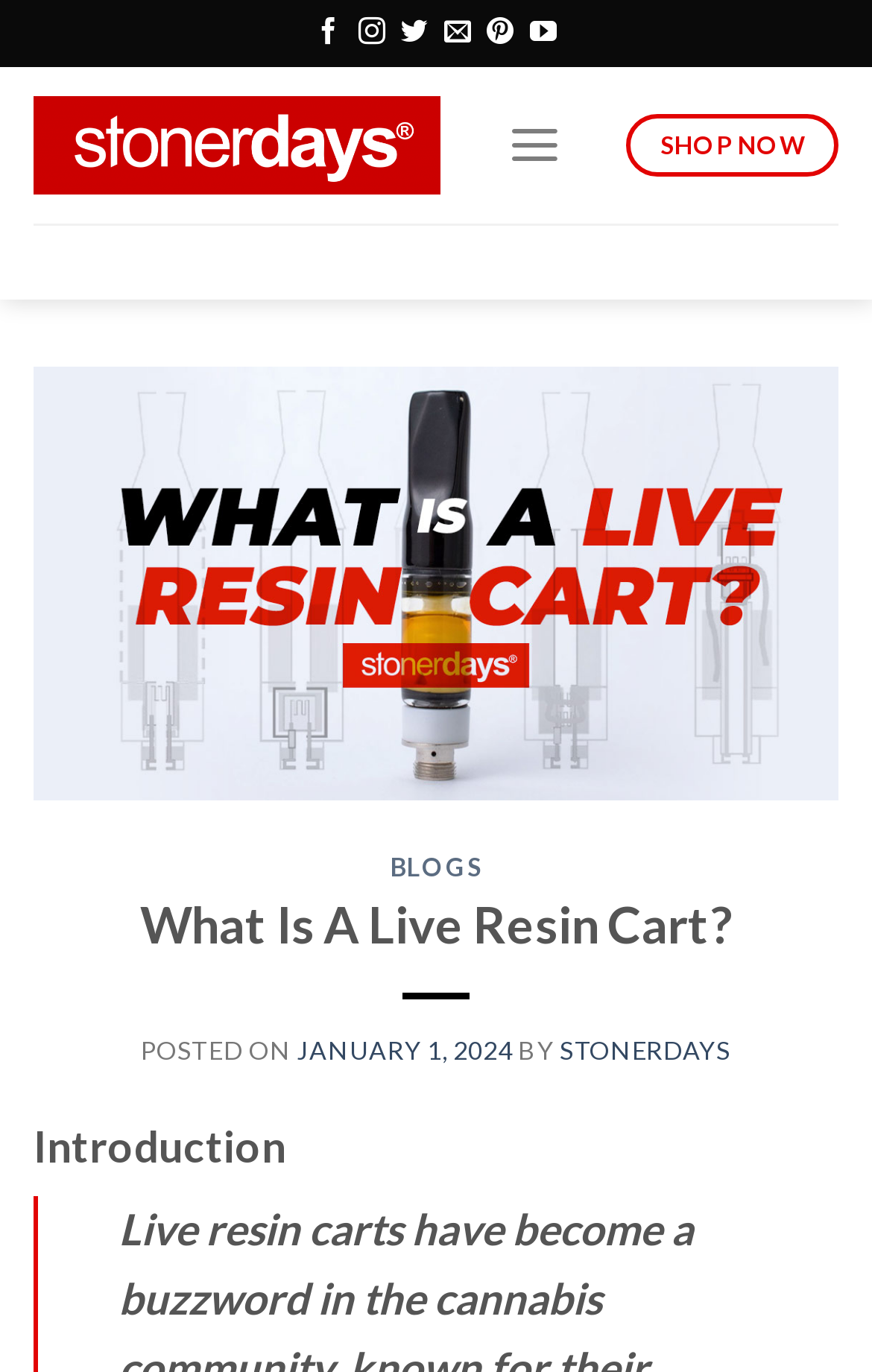Find the bounding box coordinates for the UI element that matches this description: "Shop Now".

[0.719, 0.083, 0.962, 0.129]